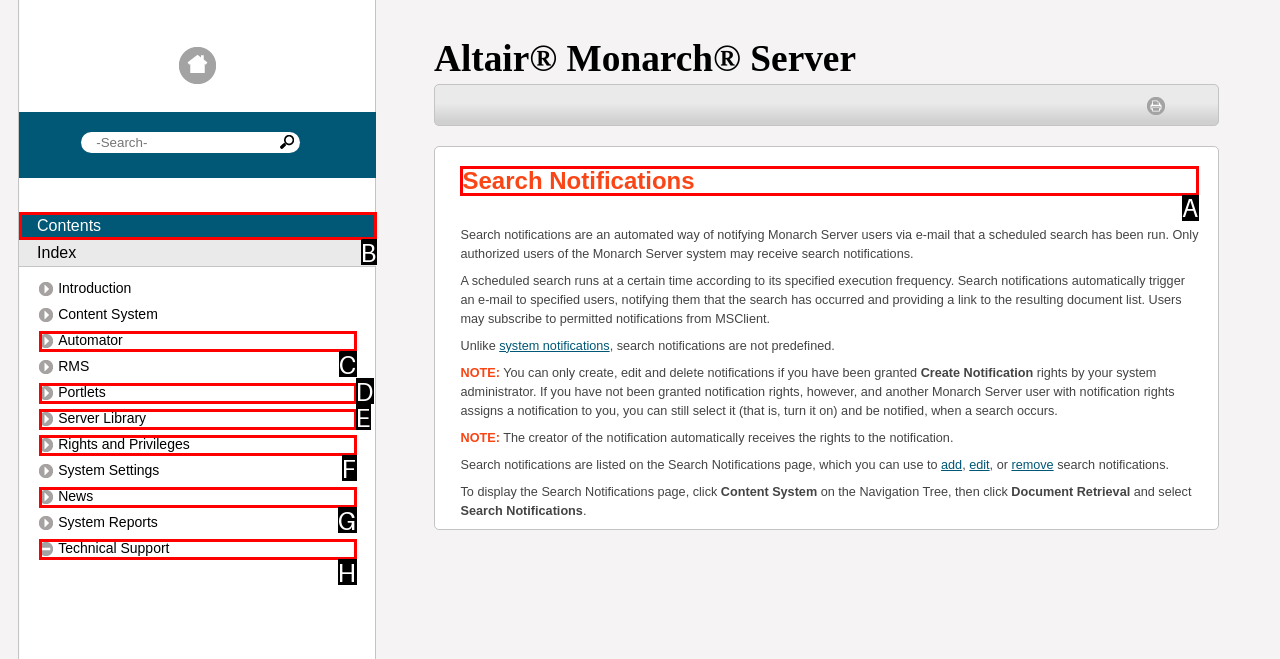Identify the HTML element to click to execute this task: View Search Notifications Respond with the letter corresponding to the proper option.

A